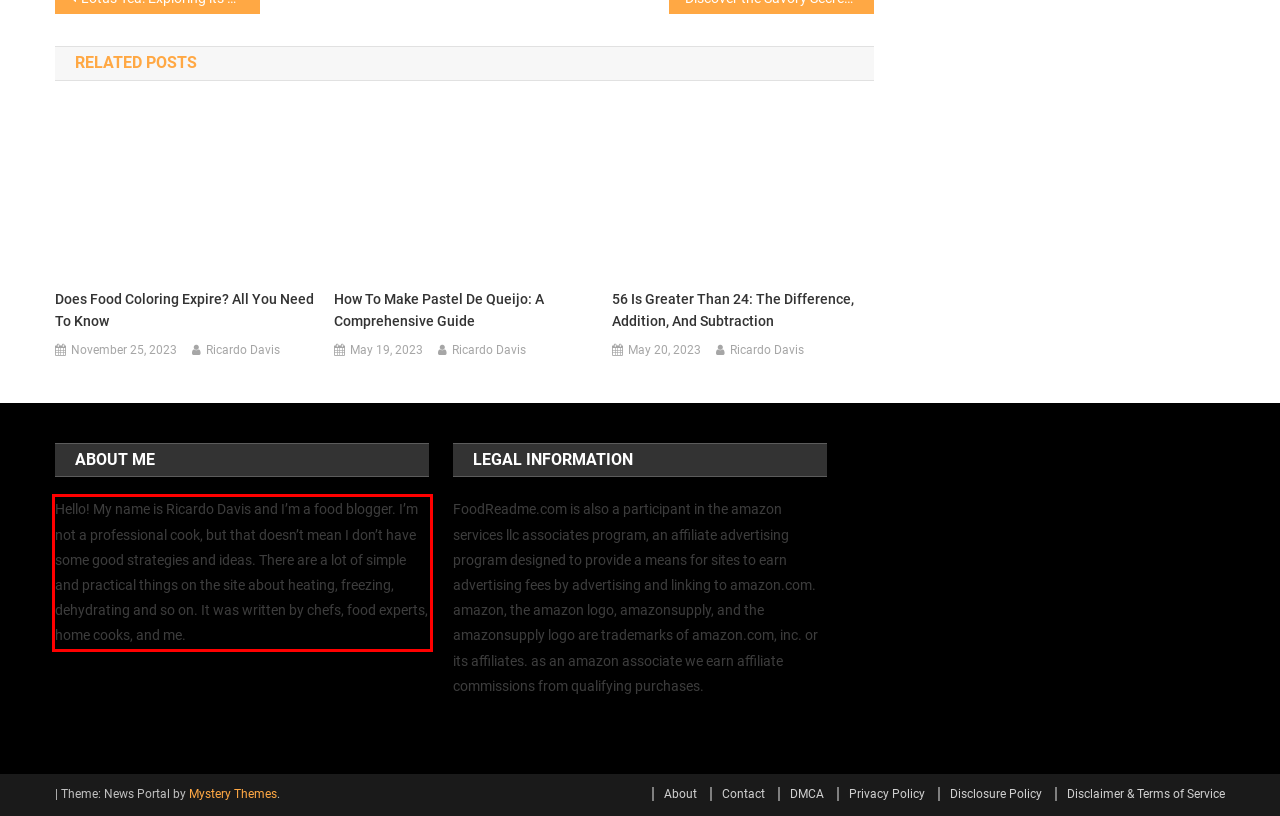In the screenshot of the webpage, find the red bounding box and perform OCR to obtain the text content restricted within this red bounding box.

Hello! My name is Ricardo Davis and I’m a food blogger. I’m not a professional cook, but that doesn’t mean I don’t have some good strategies and ideas. There are a lot of simple and practical things on the site about heating, freezing, dehydrating and so on. It was written by chefs, food experts, home cooks, and me.